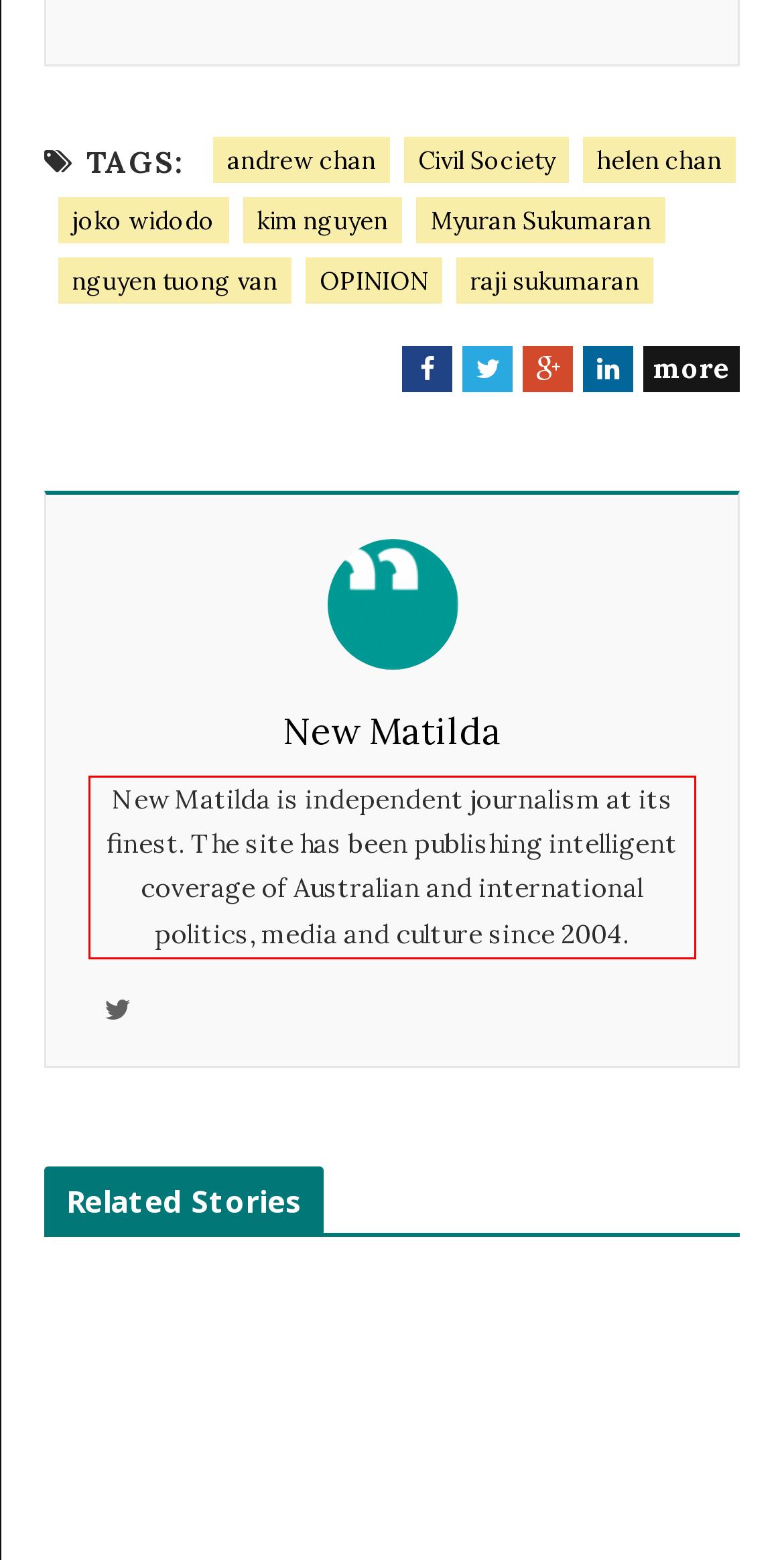Observe the screenshot of the webpage, locate the red bounding box, and extract the text content within it.

New Matilda is independent journalism at its finest. The site has been publishing intelligent coverage of Australian and international politics, media and culture since 2004.